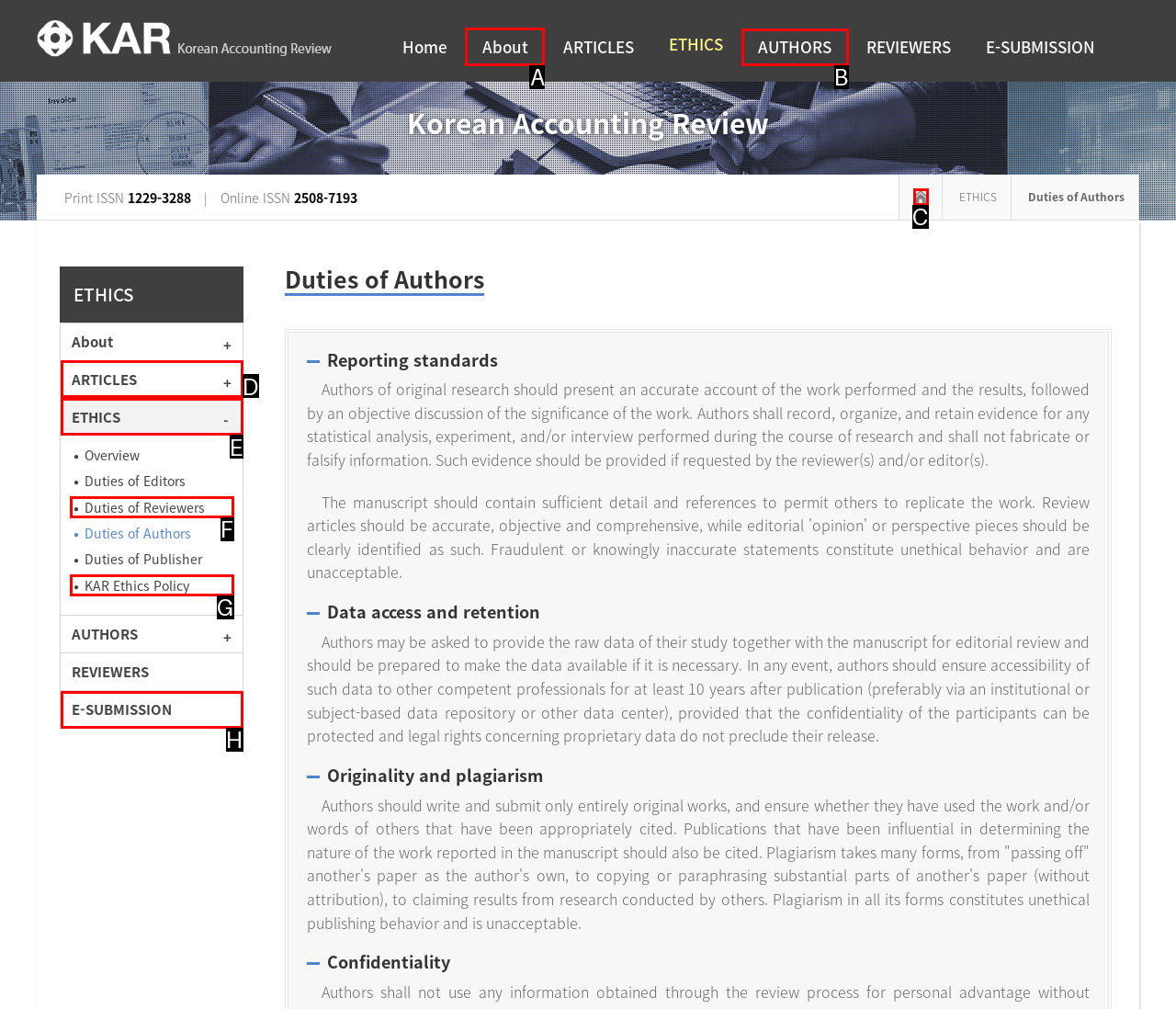Choose the UI element to click on to achieve this task: Learn about ETHICS. Reply with the letter representing the selected element.

A